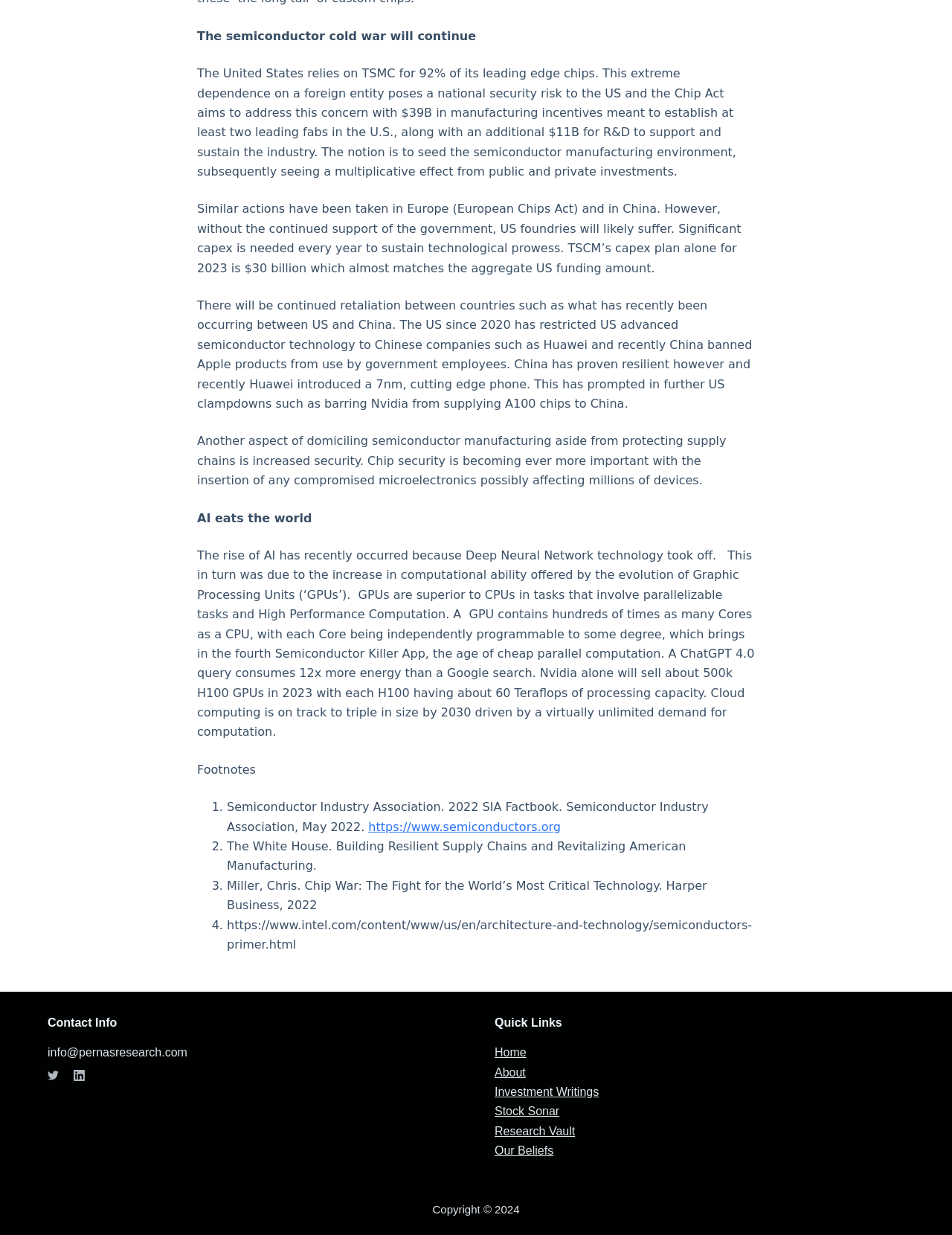Determine the bounding box coordinates of the clickable element to complete this instruction: "Go to the Home page". Provide the coordinates in the format of four float numbers between 0 and 1, [left, top, right, bottom].

None